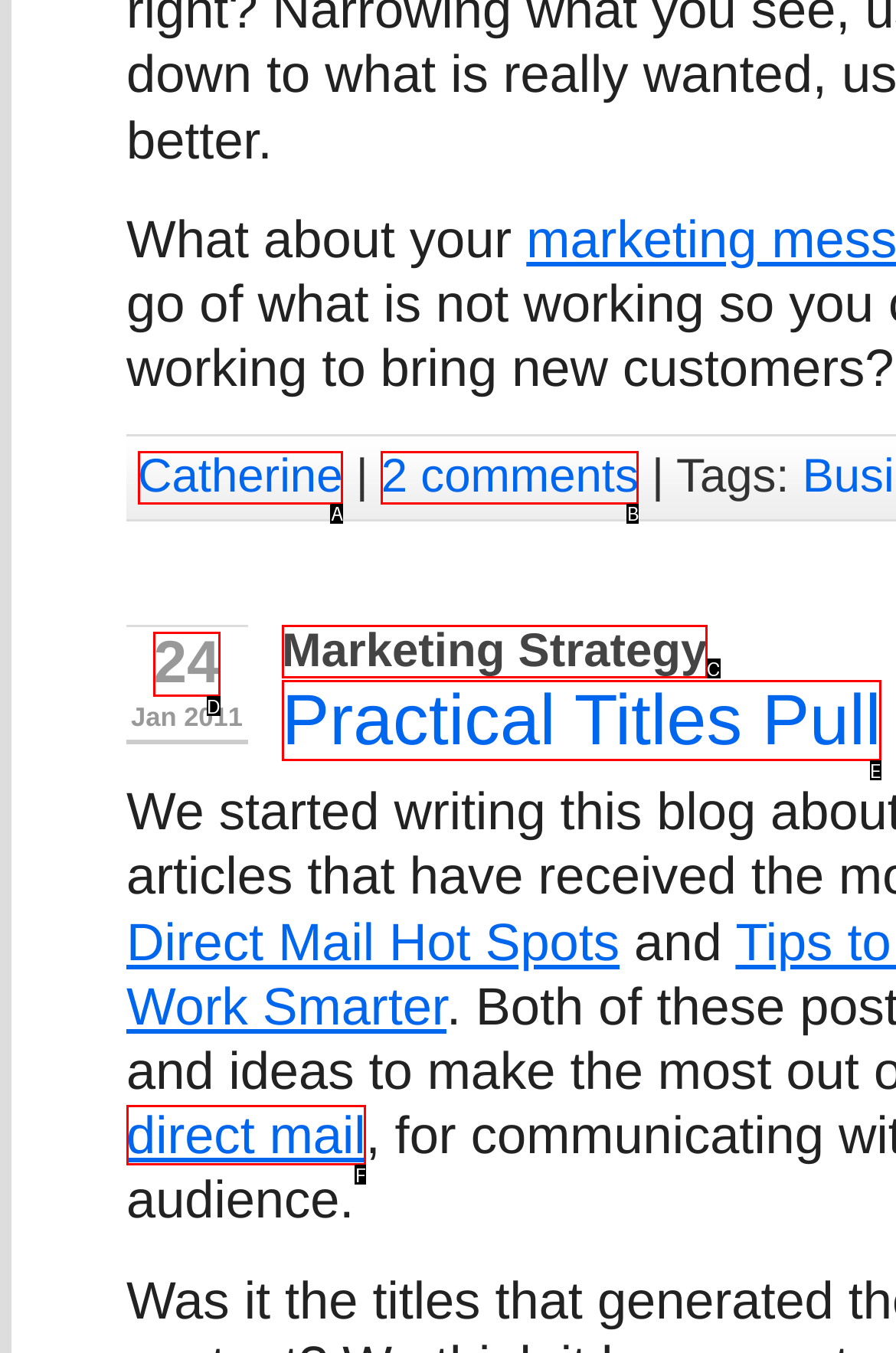Match the following description to a UI element: Practical Titles Pull
Provide the letter of the matching option directly.

E